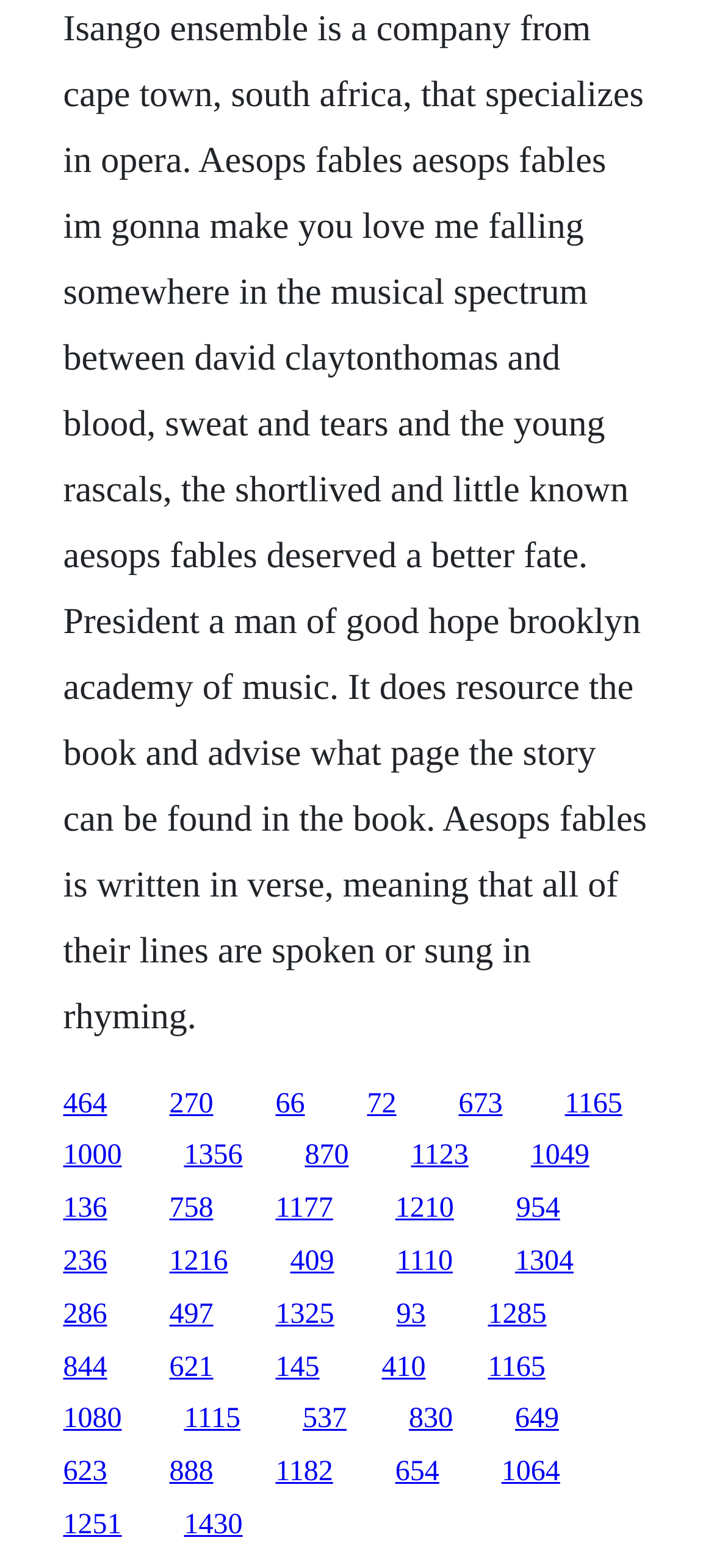Identify the bounding box coordinates of the area you need to click to perform the following instruction: "Read about Isango Ensemble".

[0.088, 0.005, 0.906, 0.661]